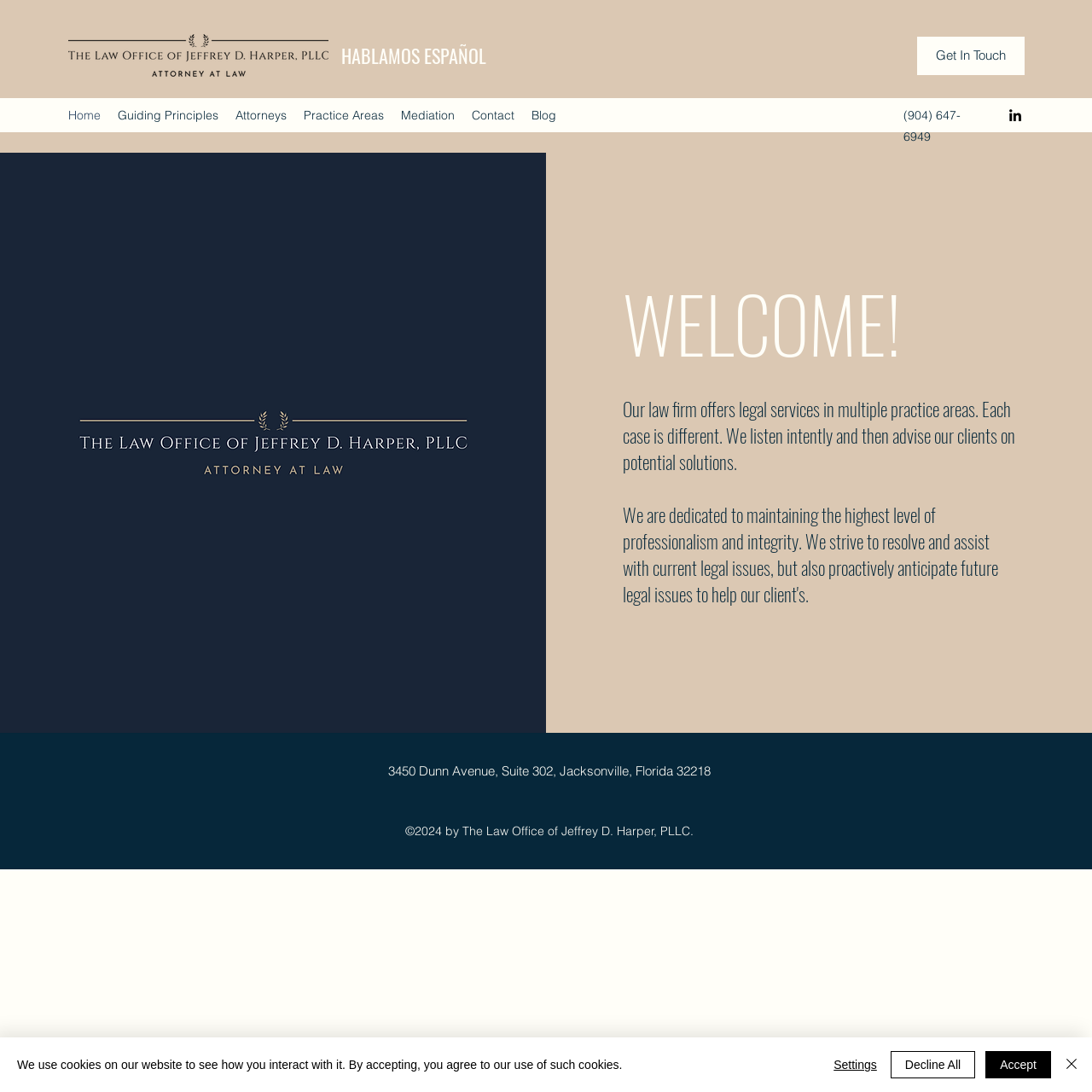Locate the bounding box coordinates of the clickable region necessary to complete the following instruction: "Visit the LinkedIn page". Provide the coordinates in the format of four float numbers between 0 and 1, i.e., [left, top, right, bottom].

[0.922, 0.098, 0.938, 0.113]